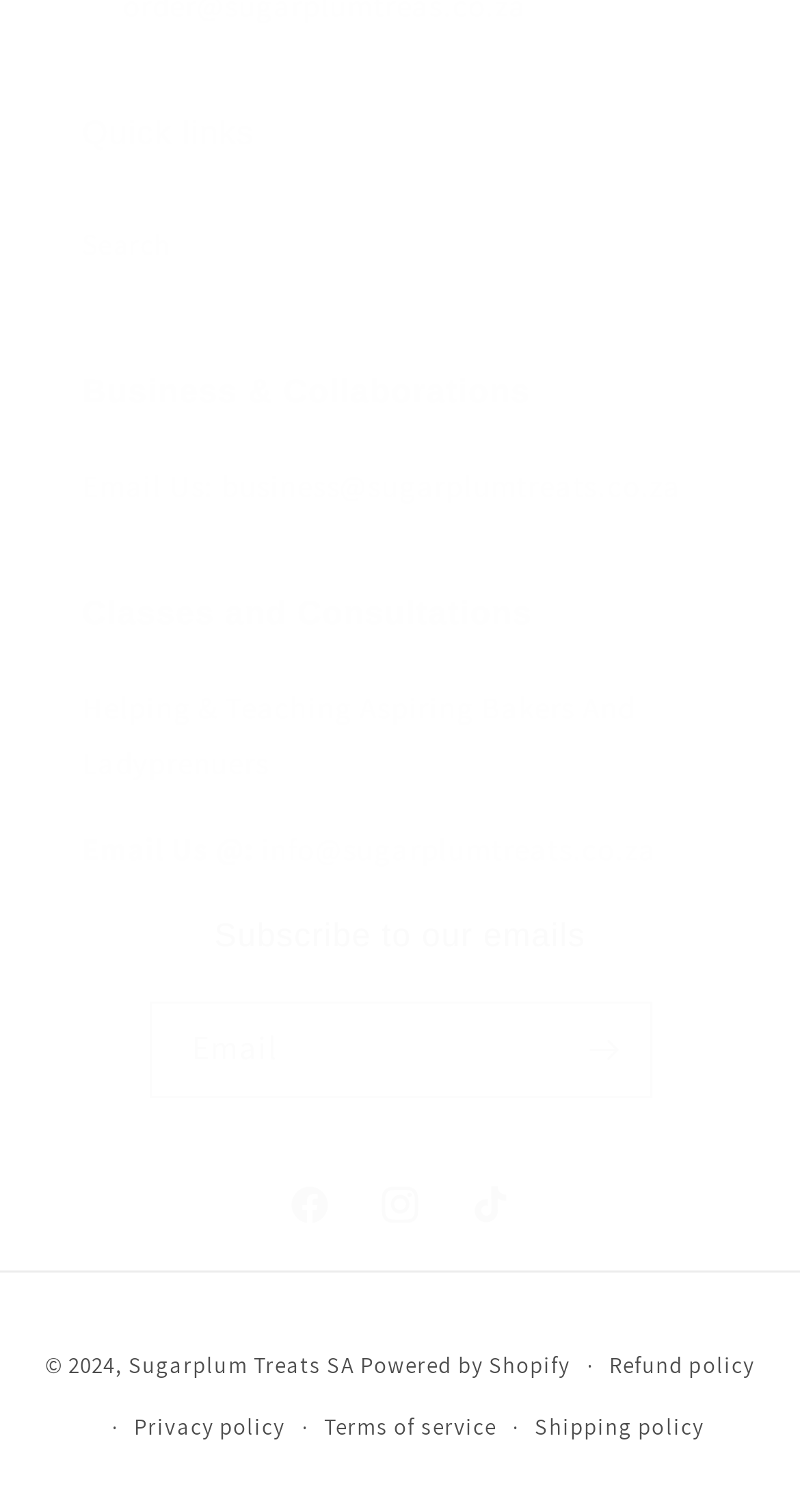Please identify the bounding box coordinates of the element's region that should be clicked to execute the following instruction: "Search the website". The bounding box coordinates must be four float numbers between 0 and 1, i.e., [left, top, right, bottom].

[0.103, 0.132, 0.897, 0.193]